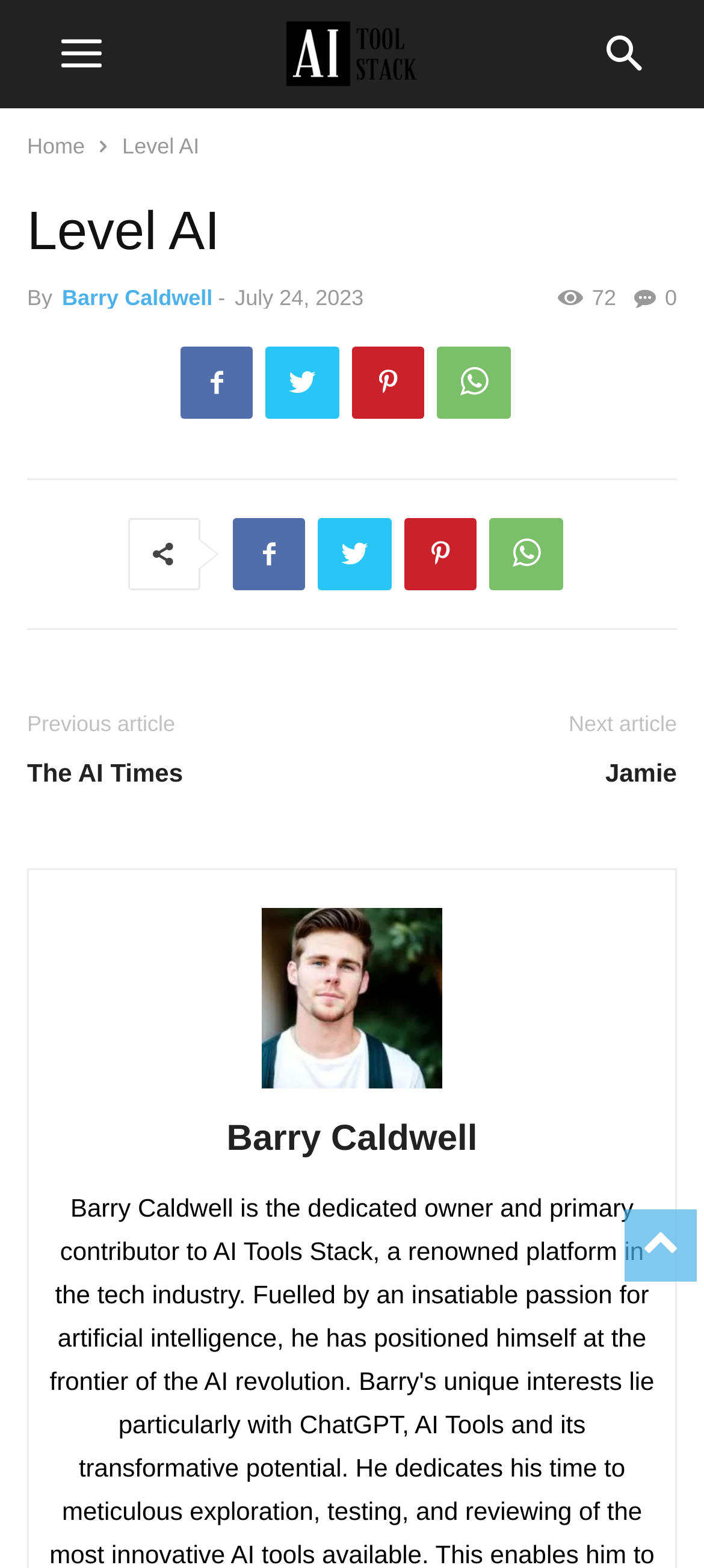Identify the bounding box coordinates of the clickable region required to complete the instruction: "Check the author's photo". The coordinates should be given as four float numbers within the range of 0 and 1, i.e., [left, top, right, bottom].

[0.372, 0.685, 0.628, 0.704]